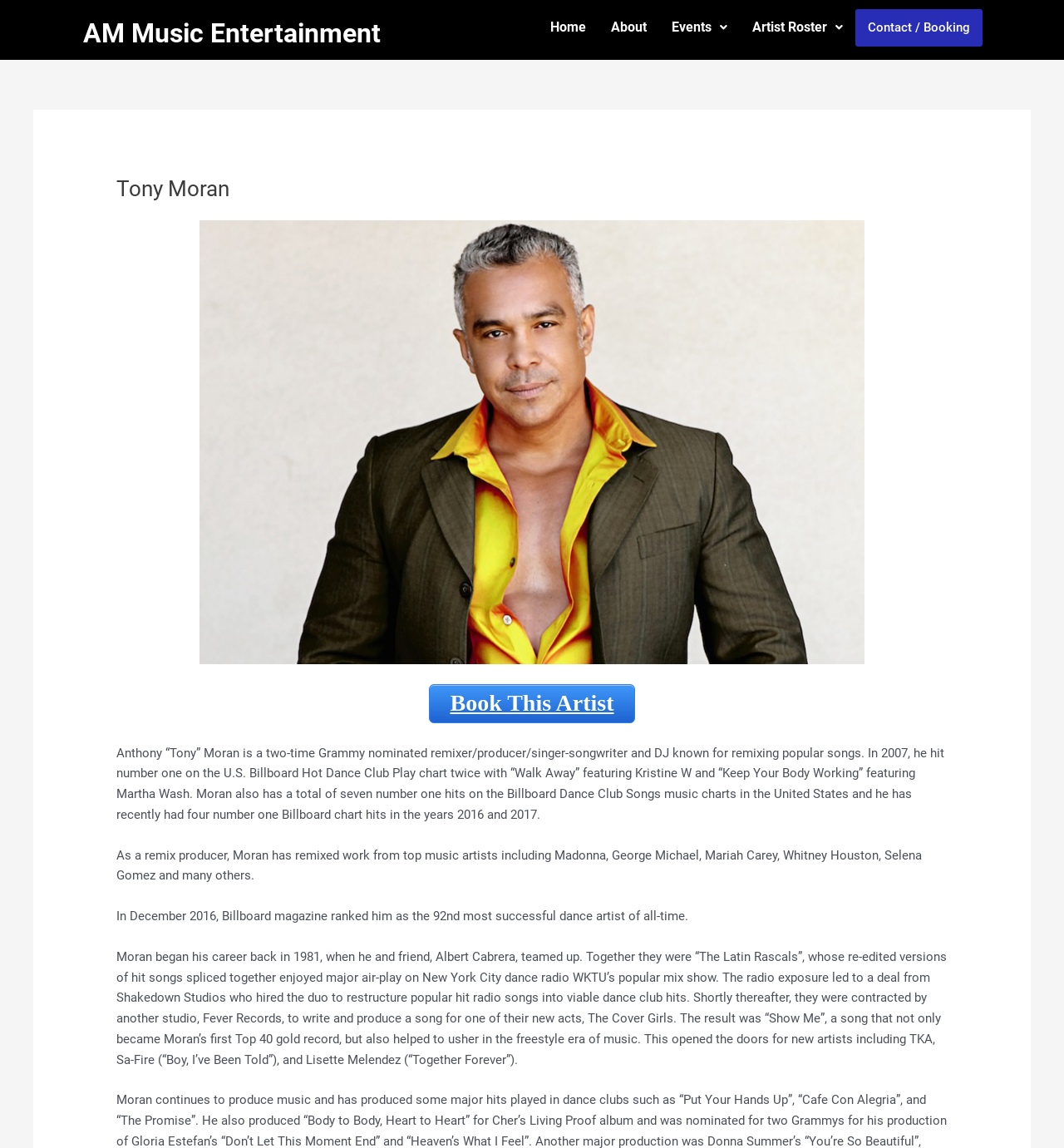Determine the bounding box of the UI element mentioned here: "Events". The coordinates must be in the format [left, top, right, bottom] with values ranging from 0 to 1.

[0.619, 0.007, 0.695, 0.041]